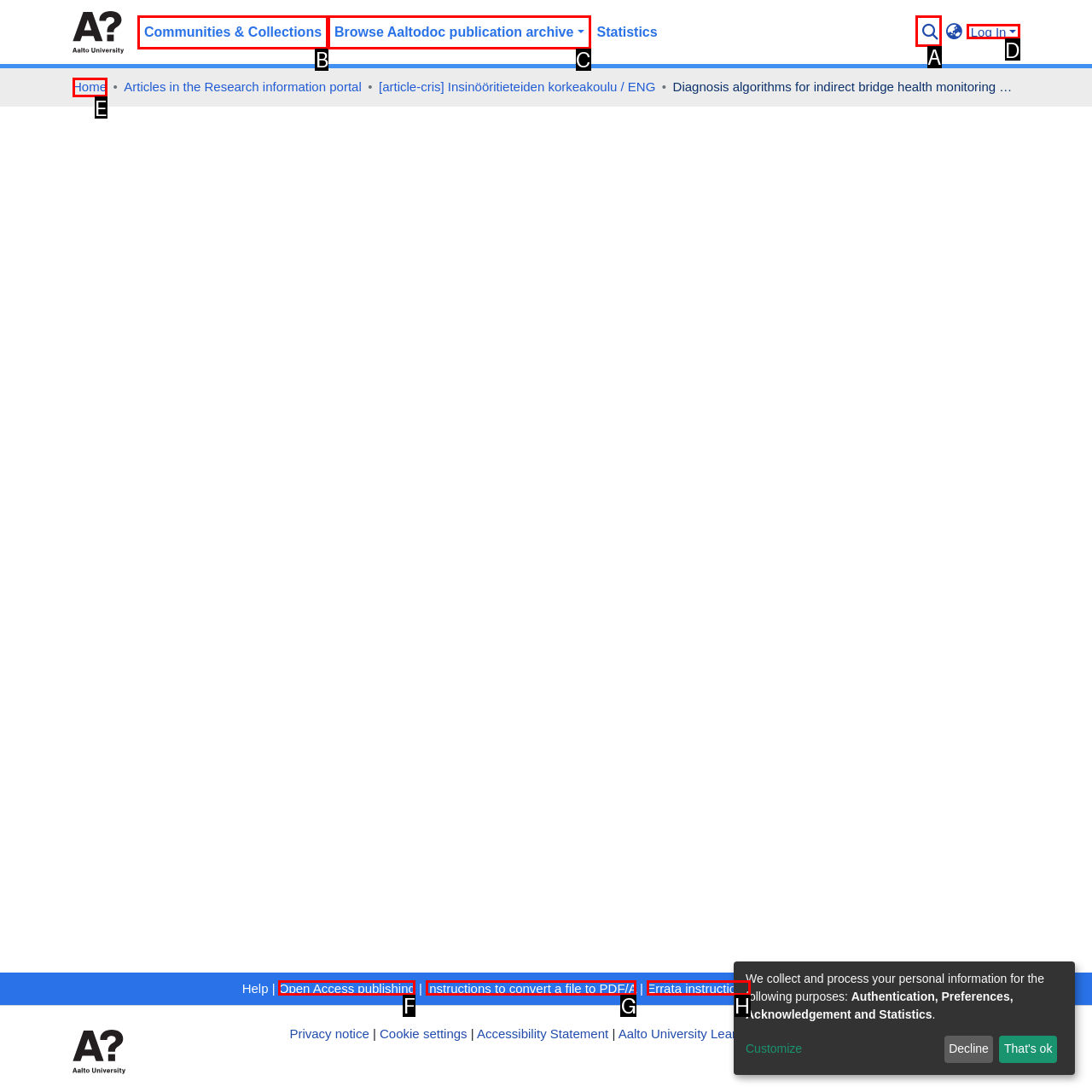From the options provided, determine which HTML element best fits the description: Open Access publishing. Answer with the correct letter.

F